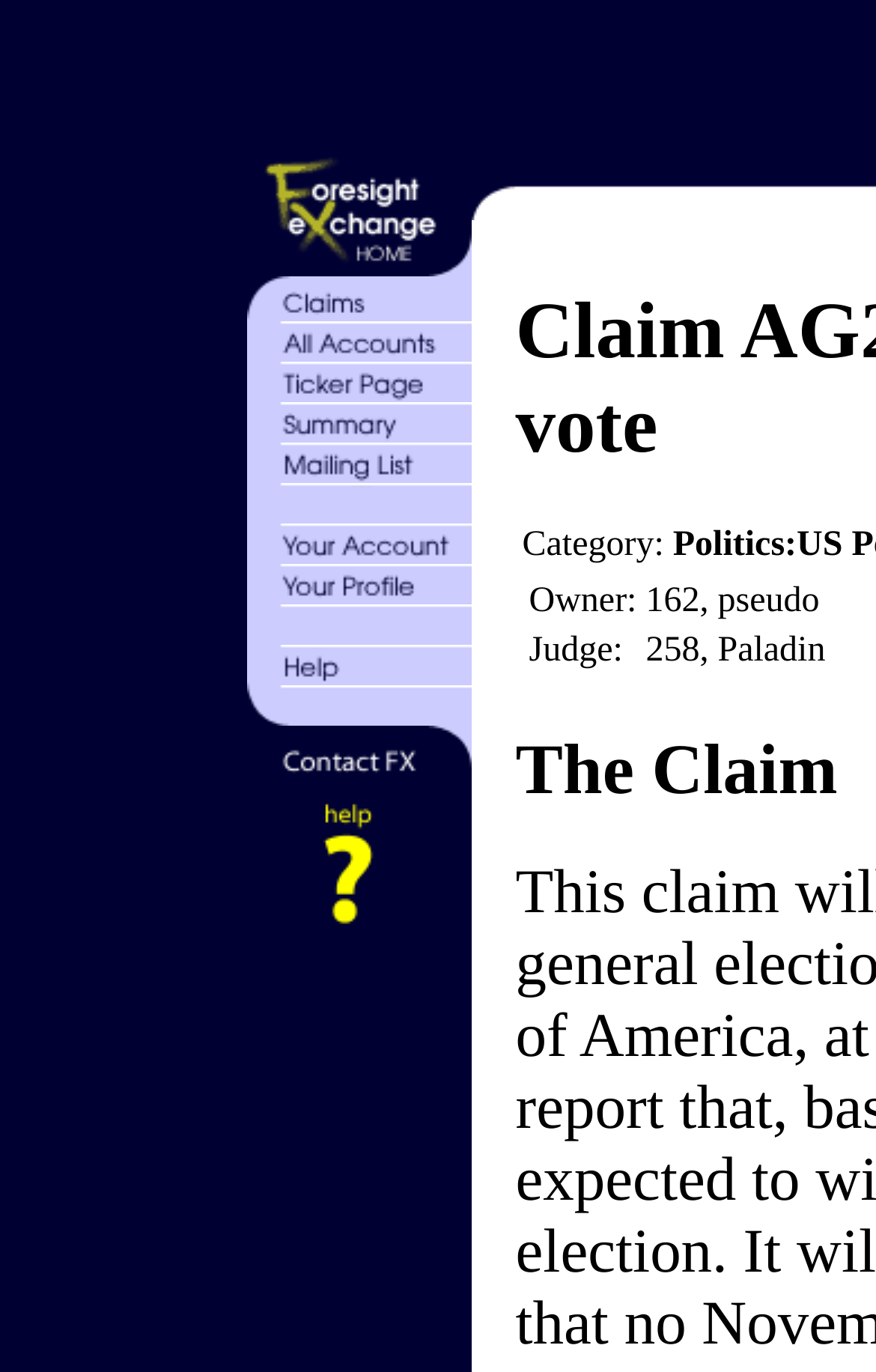Find the bounding box coordinates of the clickable region needed to perform the following instruction: "View Background information". The coordinates should be provided as four float numbers between 0 and 1, i.e., [left, top, right, bottom].

None